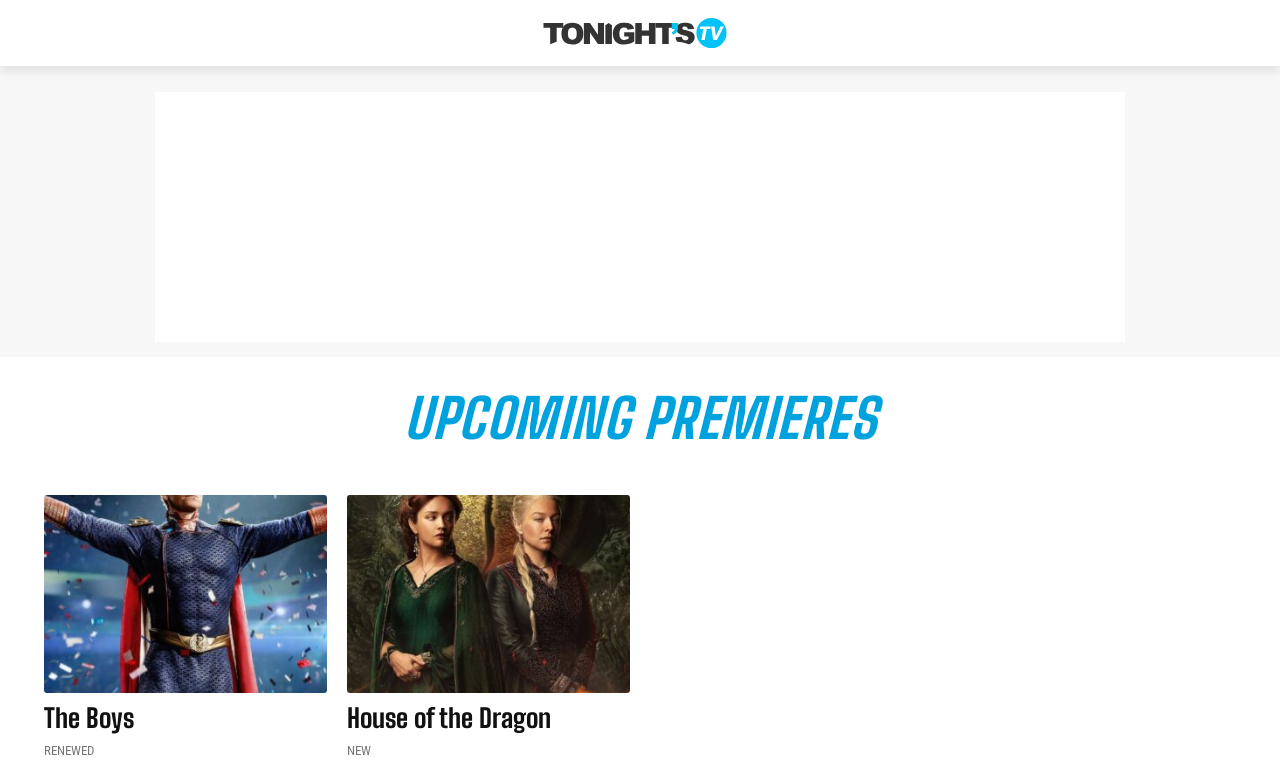Reply to the question with a single word or phrase:
How many TV shows are listed on this page?

At least 2